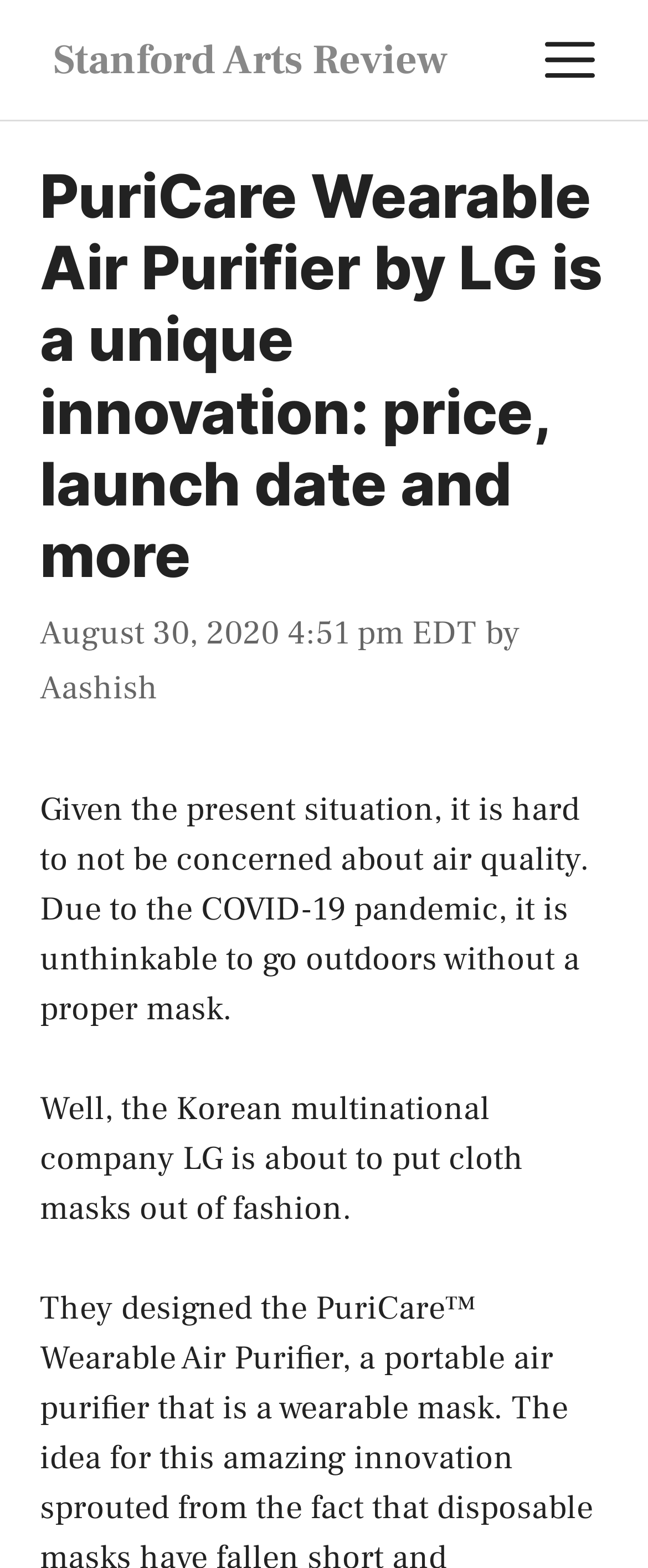What is the name of the product mentioned in the article?
Please give a detailed and thorough answer to the question, covering all relevant points.

I found the product's name by looking at the heading element, which contains the text 'PuriCare Wearable Air Purifier by LG is a unique innovation: price, launch date and more'.